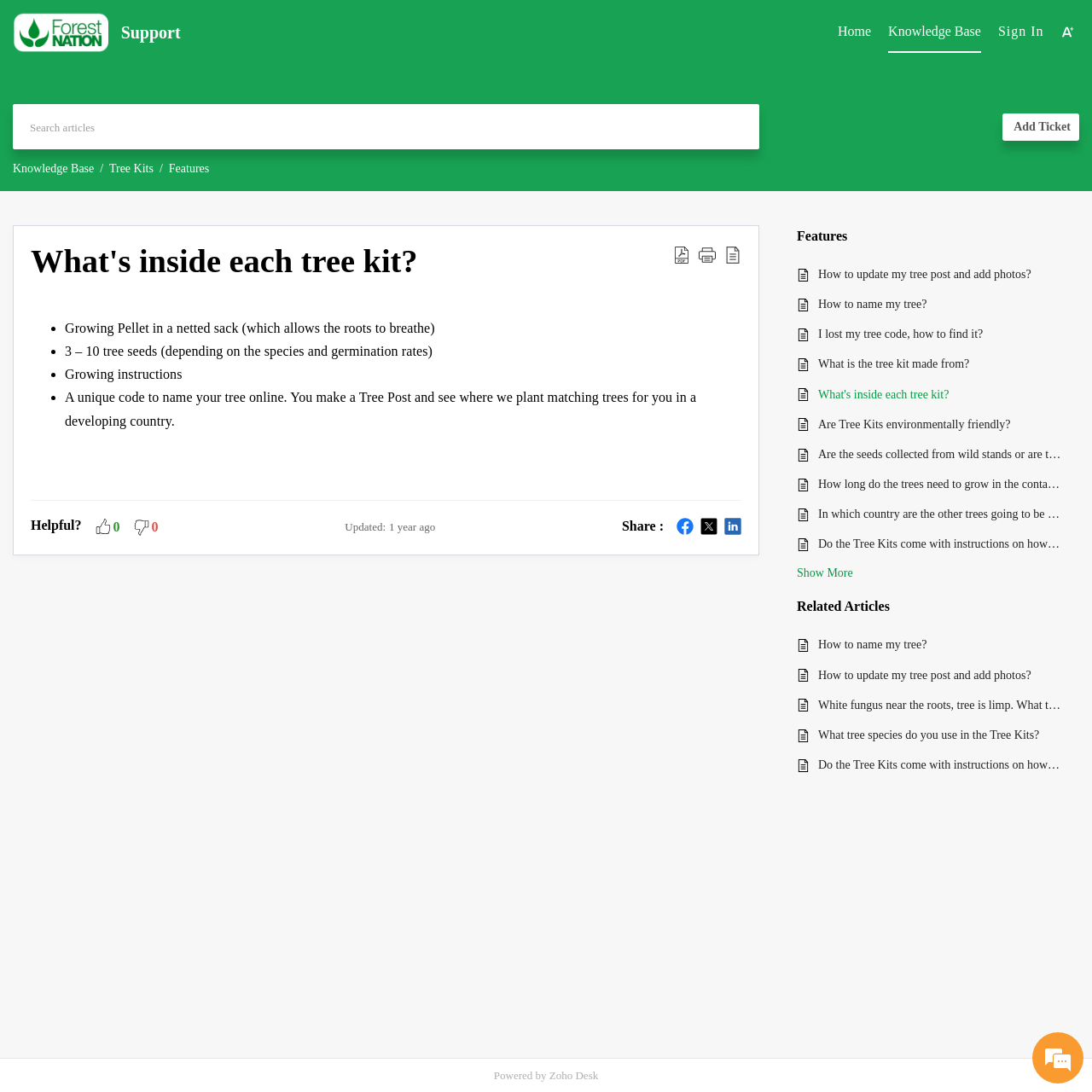Detail the features and information presented on the webpage.

This webpage is about tree kits, specifically what's inside each kit and related information. At the top, there are three "Skip to" links, followed by a navigation menu with tabs for "Home", "Knowledge Base", and "Features". On the right side, there's a search bar and a "Sign In" link.

The main content area is divided into sections. The first section has a heading "What's inside each tree kit?" and lists the contents, including a growing pellet, 3-10 tree seeds, growing instructions, and a unique code to name a tree online. Below this list, there are links to download the information as a PDF, print it, or view it in reader mode.

The next section has a heading "Features" and displays a series of links to related articles, each with an accompanying image. These links include questions about updating tree posts, naming trees, and the environmental impact of tree kits.

Further down, there's a section with a heading "Related Articles" that lists more links to articles, again with accompanying images. These articles cover topics such as tree care, species information, and troubleshooting.

Throughout the page, there are various images, including icons for social media sharing and a "Show More" link at the bottom of the "Features" section.